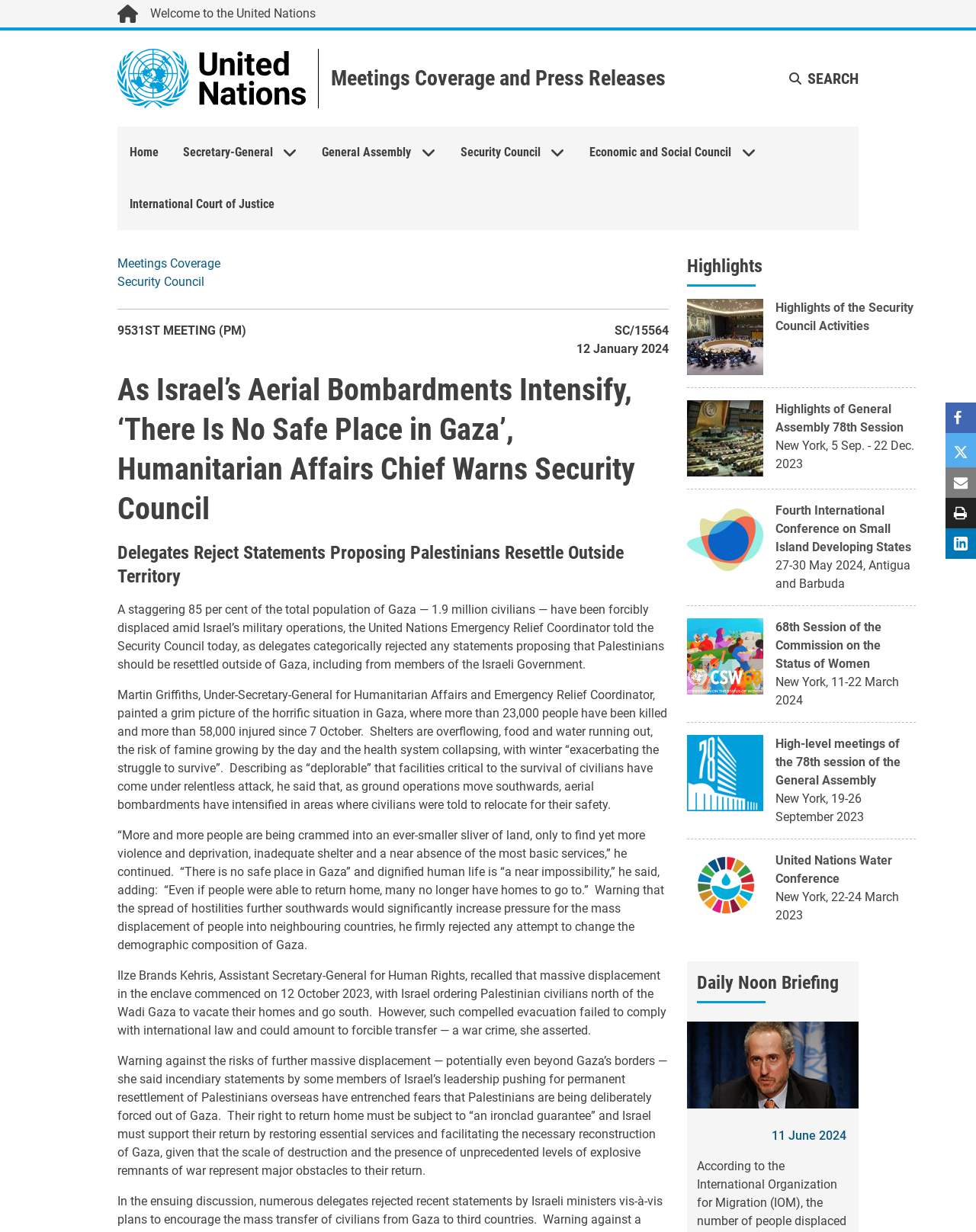What is the topic of the Fourth International Conference?
Please provide a comprehensive answer based on the visual information in the image.

I found the answer by looking at the link 'Fourth International Conference on Small Island Developing States' which is located under the image 'SIDS4 logo'.